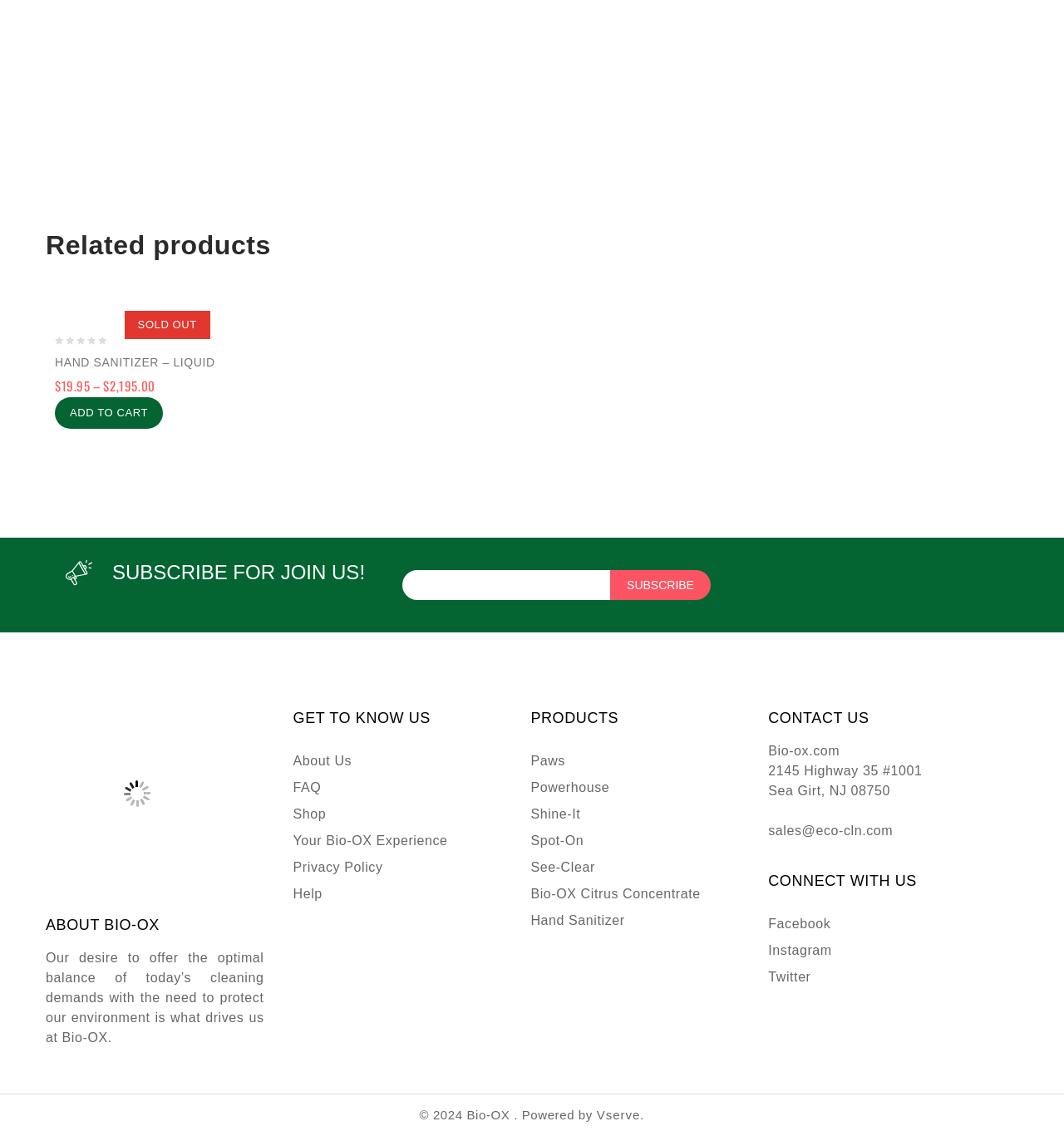Pinpoint the bounding box coordinates for the area that should be clicked to perform the following instruction: "View the 'ABOUT BIO-OX' page".

[0.043, 0.801, 0.248, 0.835]